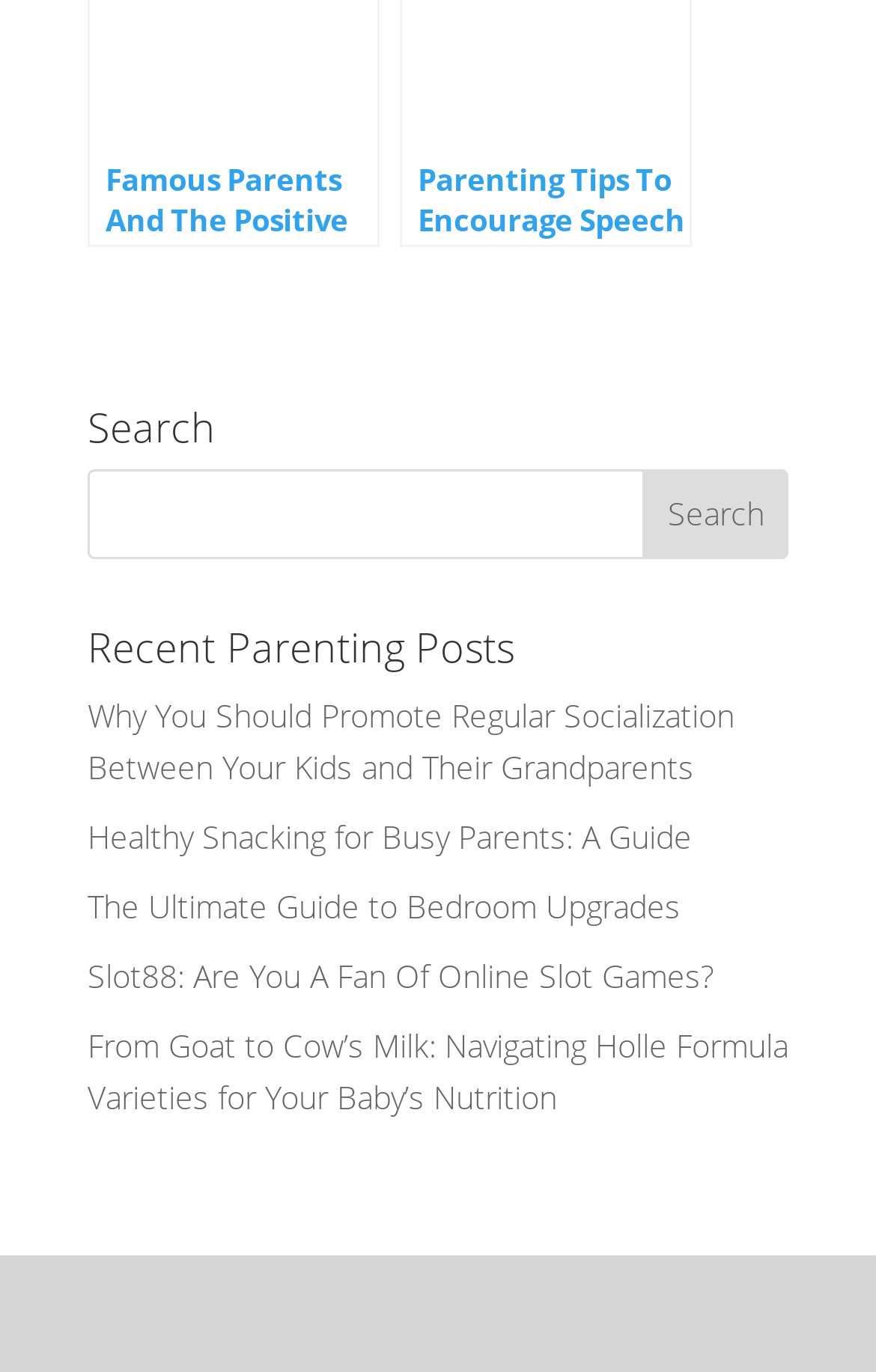Extract the bounding box coordinates for the described element: "Gilbert". The coordinates should be represented as four float numbers between 0 and 1: [left, top, right, bottom].

None